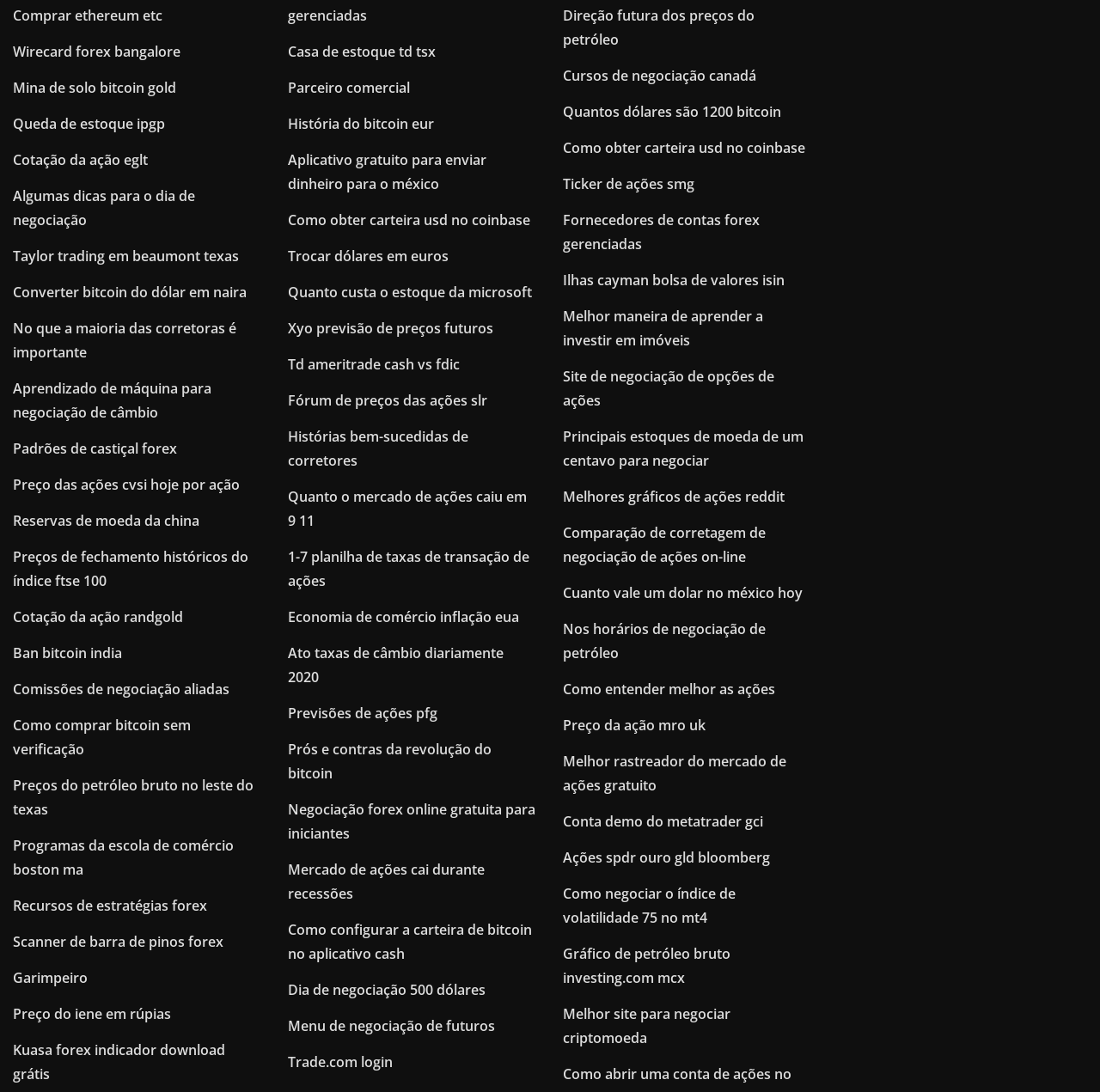Are the links on this webpage organized in a specific way?
Refer to the image and offer an in-depth and detailed answer to the question.

By analyzing the bounding box coordinates of the link elements, I can see that they are organized vertically on the webpage, with each link stacked below the previous one.